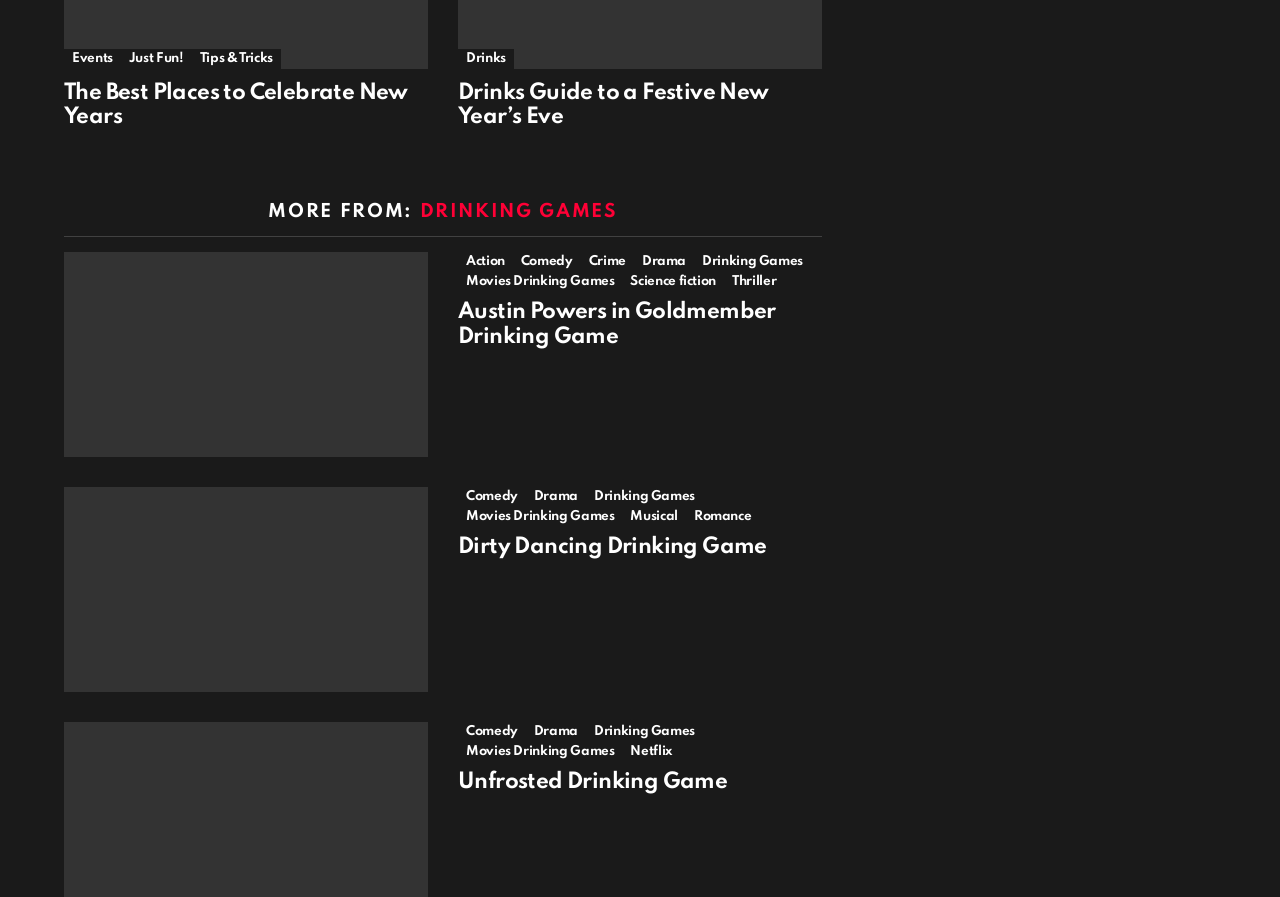Please identify the coordinates of the bounding box that should be clicked to fulfill this instruction: "Explore 'Drinking Games'".

[0.328, 0.225, 0.483, 0.247]